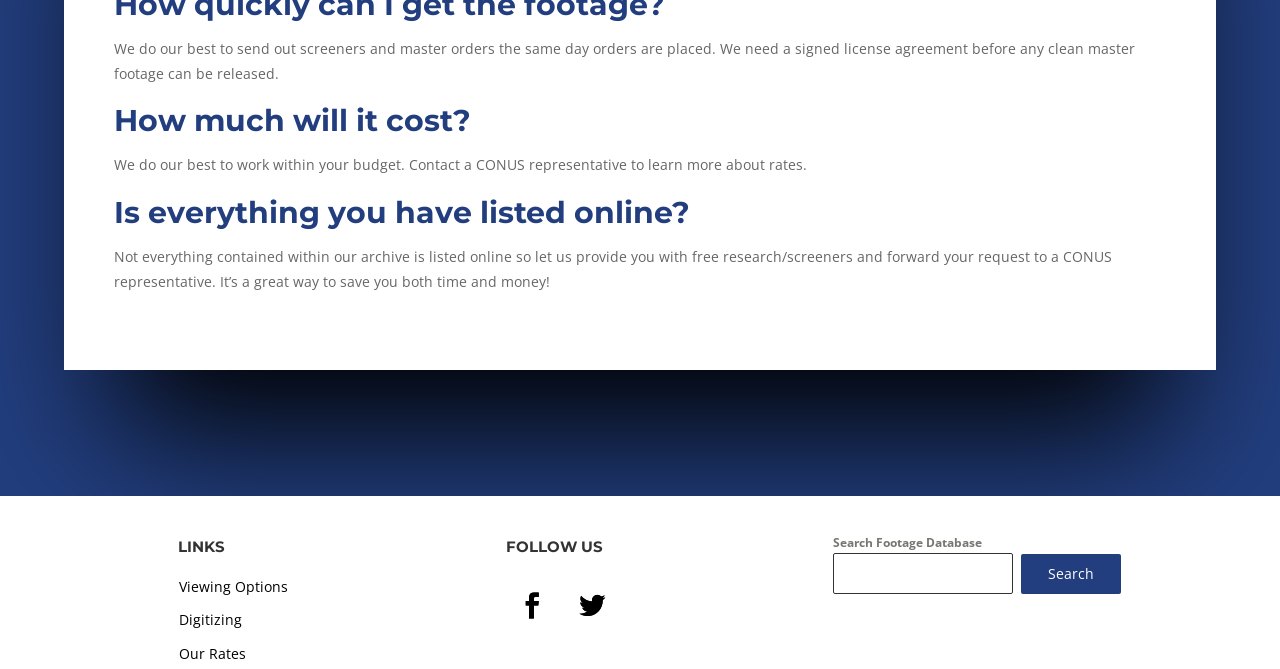Determine the bounding box coordinates of the UI element described by: "Conclusion:".

None